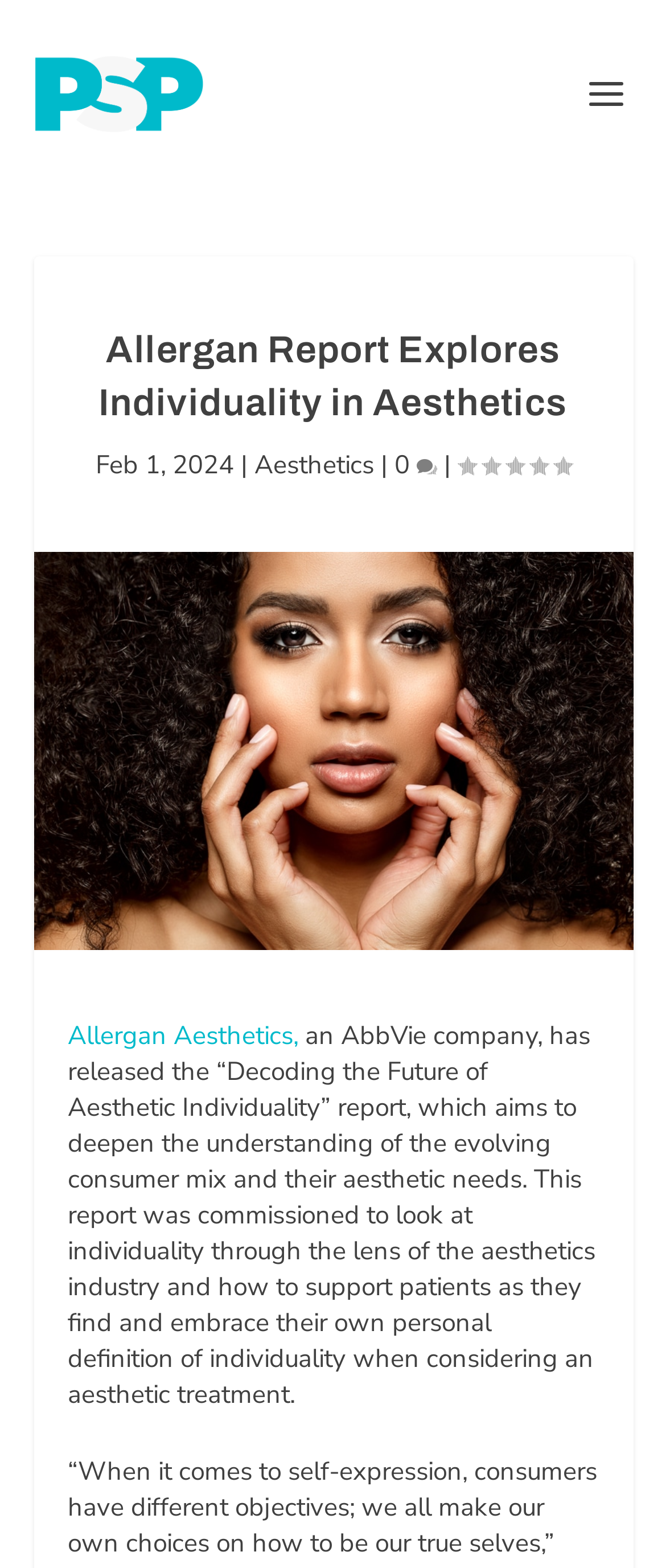Extract the bounding box coordinates for the HTML element that matches this description: "Stats". The coordinates should be four float numbers between 0 and 1, i.e., [left, top, right, bottom].

None